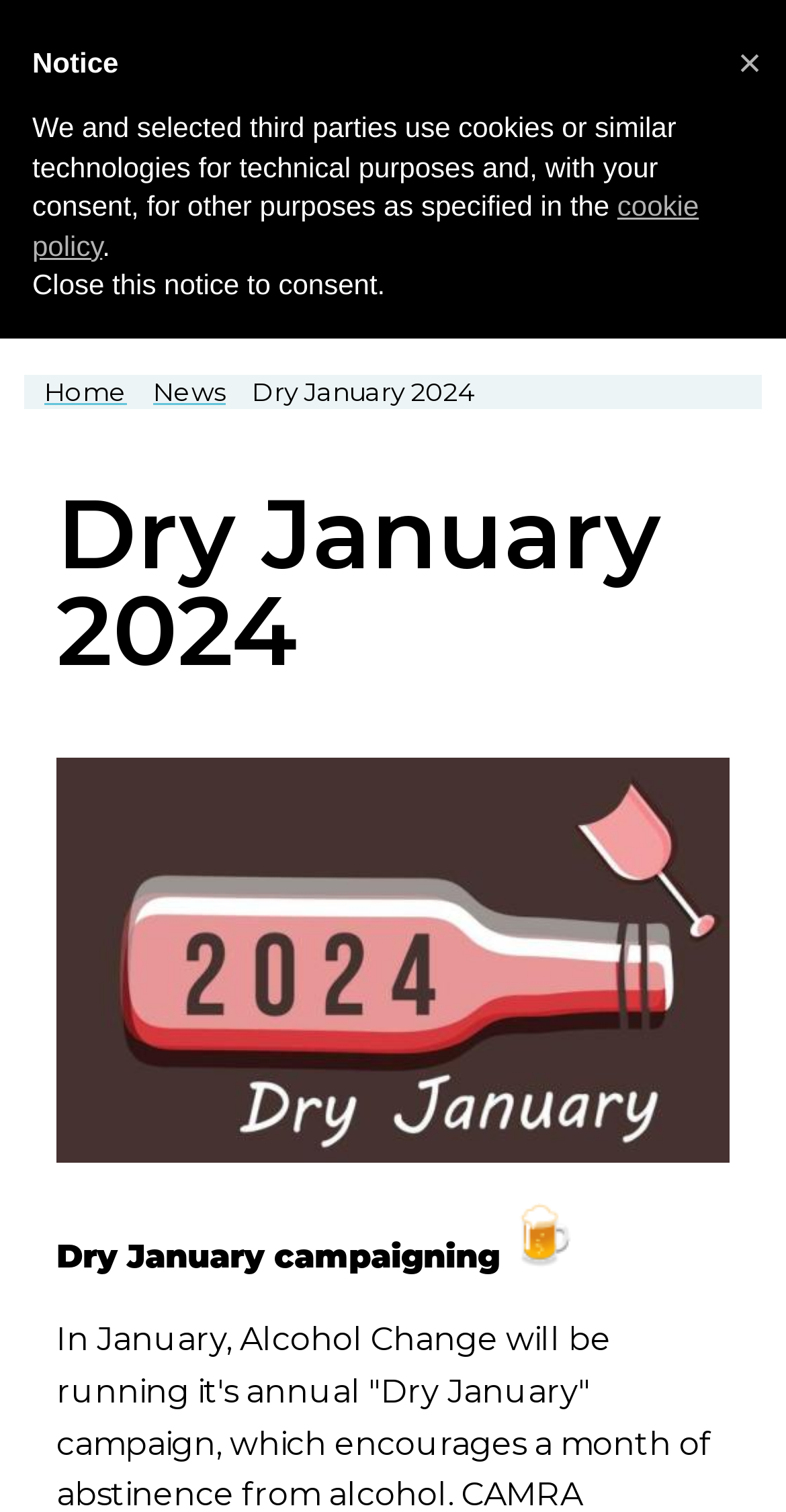Explain the features and main sections of the webpage comprehensively.

The webpage is about Dry January 2024, a campaign by Alcohol Change. At the top left corner, there is a link to skip to the main content. Below it, a banner with the site header "Dry January 2024 | Aberdeen, Grampian and Northern Isles" spans the entire width of the page. Within the banner, there are three links: "Aberdeen, Grampian and Northern Isles" on the left, "Home" with a home icon on the right, and "MENU" on the left.

Below the banner, there is a navigation section with a breadcrumb trail, which includes links to "Home" and "News", as well as a static text "Dry January 2024". A heading with the same text "Dry January 2024" is located below the navigation section.

On the left side of the page, there is an image with the caption "Image", and below it, a static text "Dry January campaigning". To the right of the image, there is another image with the caption "Dry January 2024". Below the second image, there is a static text and a small image with a question mark.

At the top right corner, there is a button with a cross symbol, which is part of a notice section. The notice section includes a heading "Notice", a static text about cookies and consent, a link to the cookie policy, and a button to close the notice.